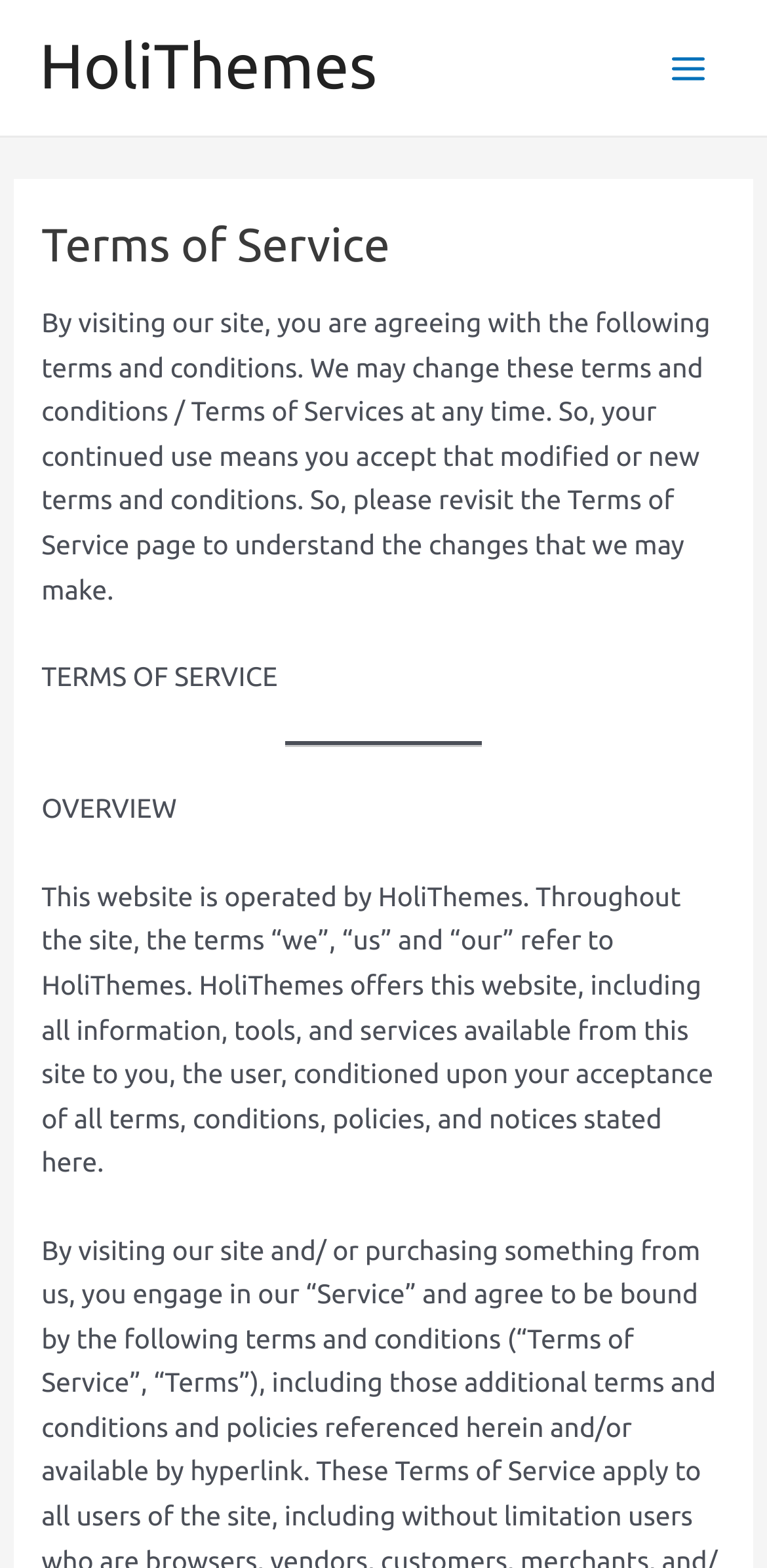What is the section below 'TERMS OF SERVICE'?
Please look at the screenshot and answer in one word or a short phrase.

OVERVIEW